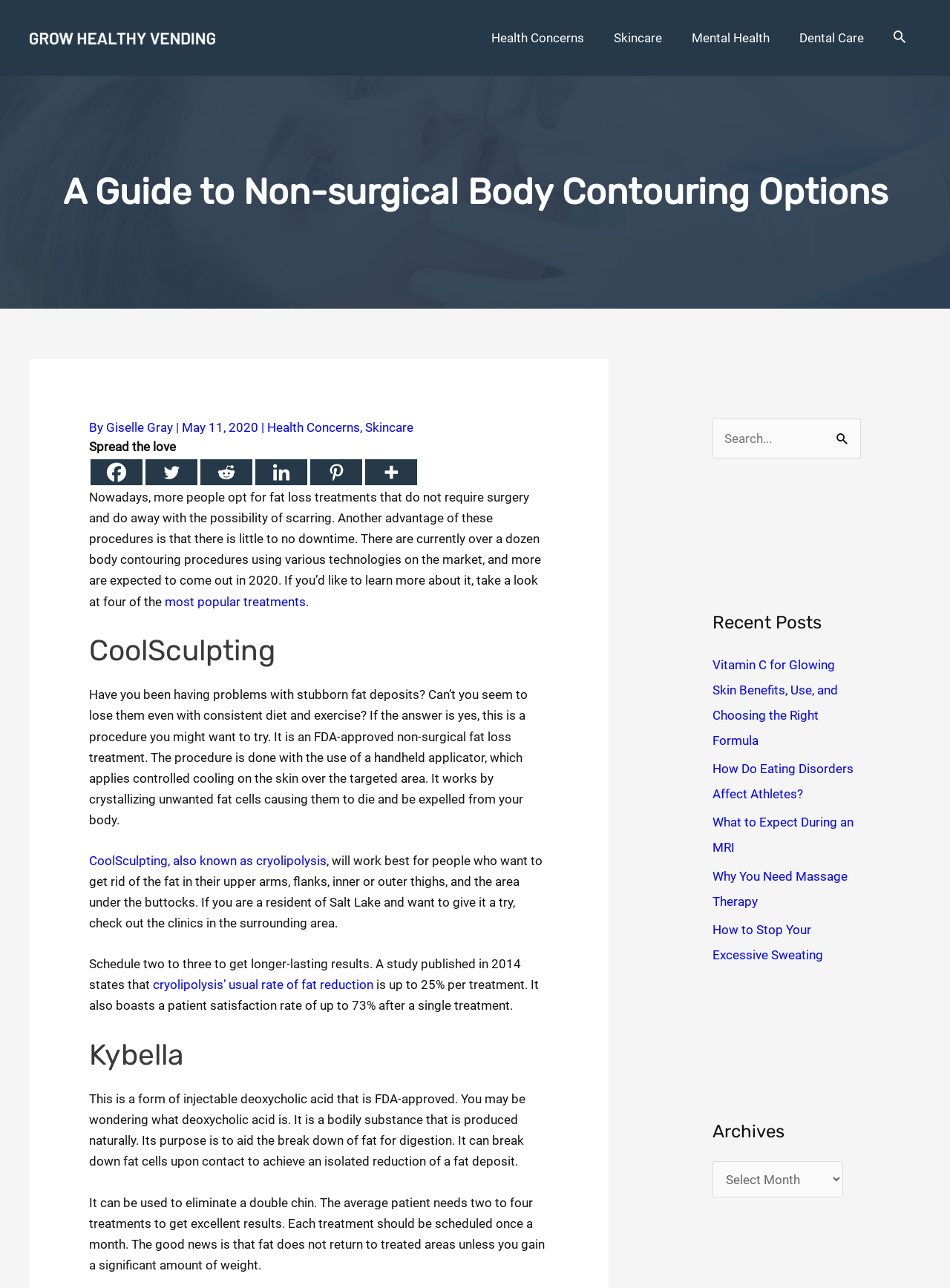Please provide the bounding box coordinates for the UI element as described: "most popular treatments". The coordinates must be four floats between 0 and 1, represented as [left, top, right, bottom].

[0.173, 0.461, 0.322, 0.473]